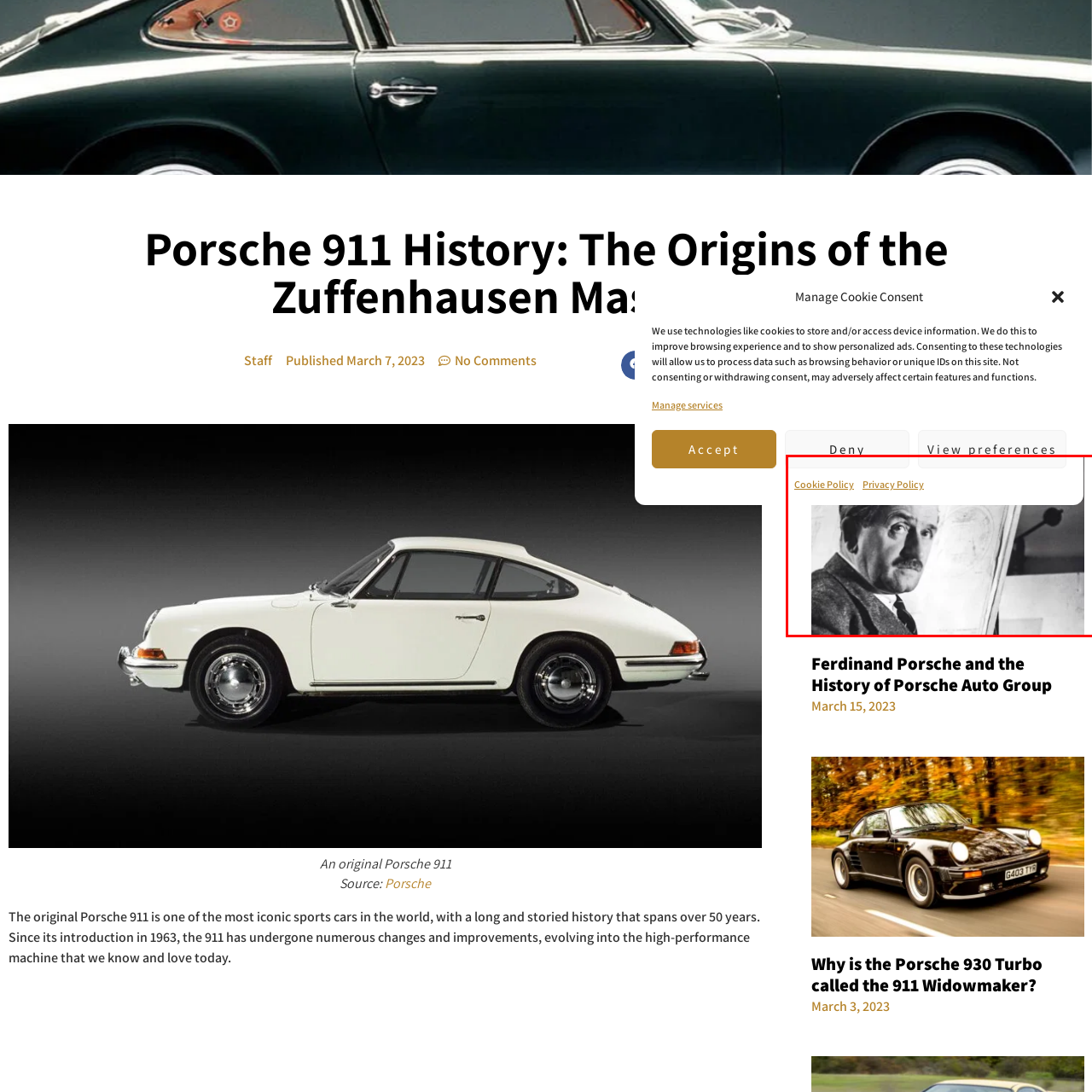Check the picture within the red bounding box and provide a brief answer using one word or phrase: What is Ferdinand Porsche looking at?

Off-camera